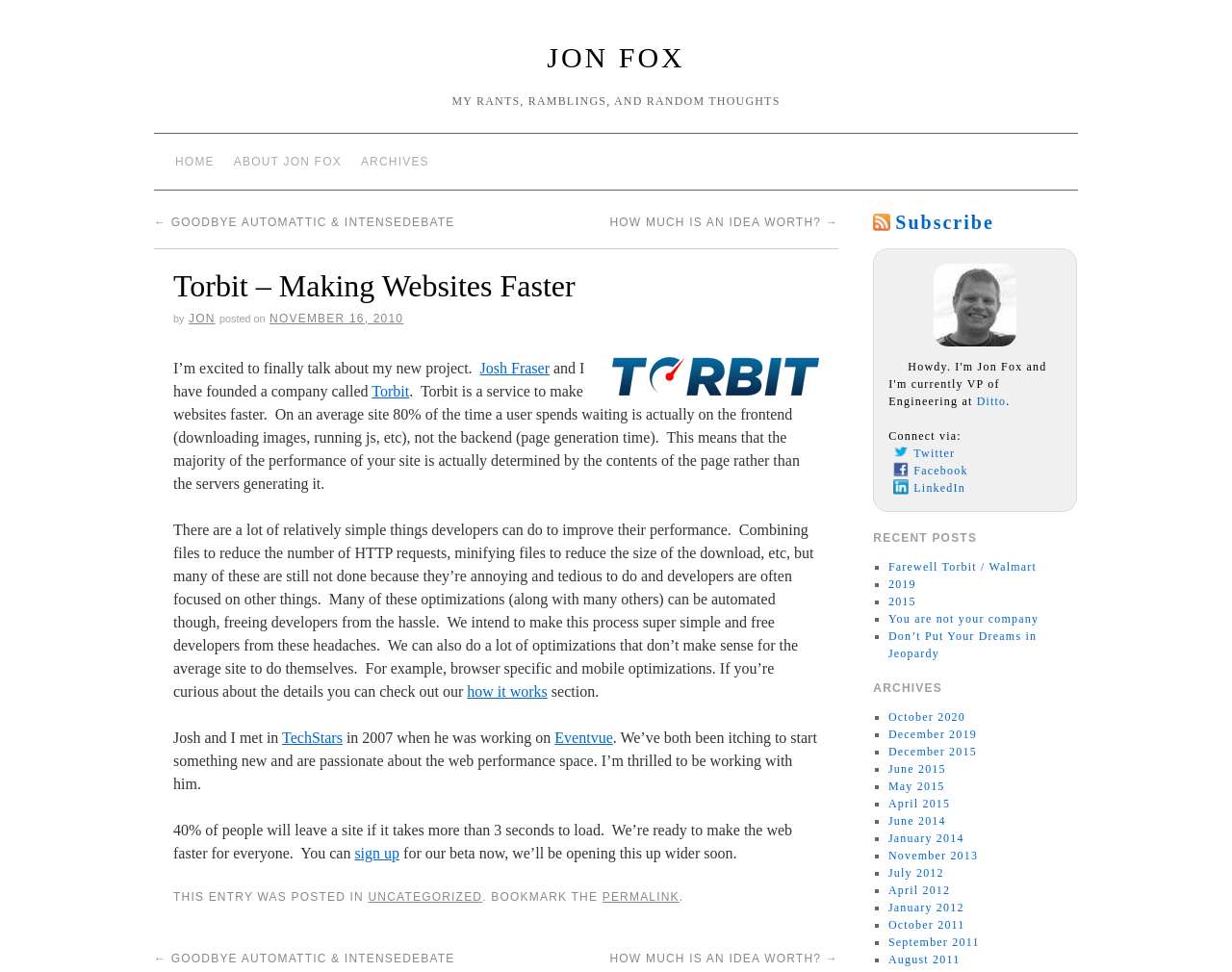Kindly determine the bounding box coordinates for the clickable area to achieve the given instruction: "Check the 'ARCHIVES'".

[0.709, 0.699, 0.874, 0.717]